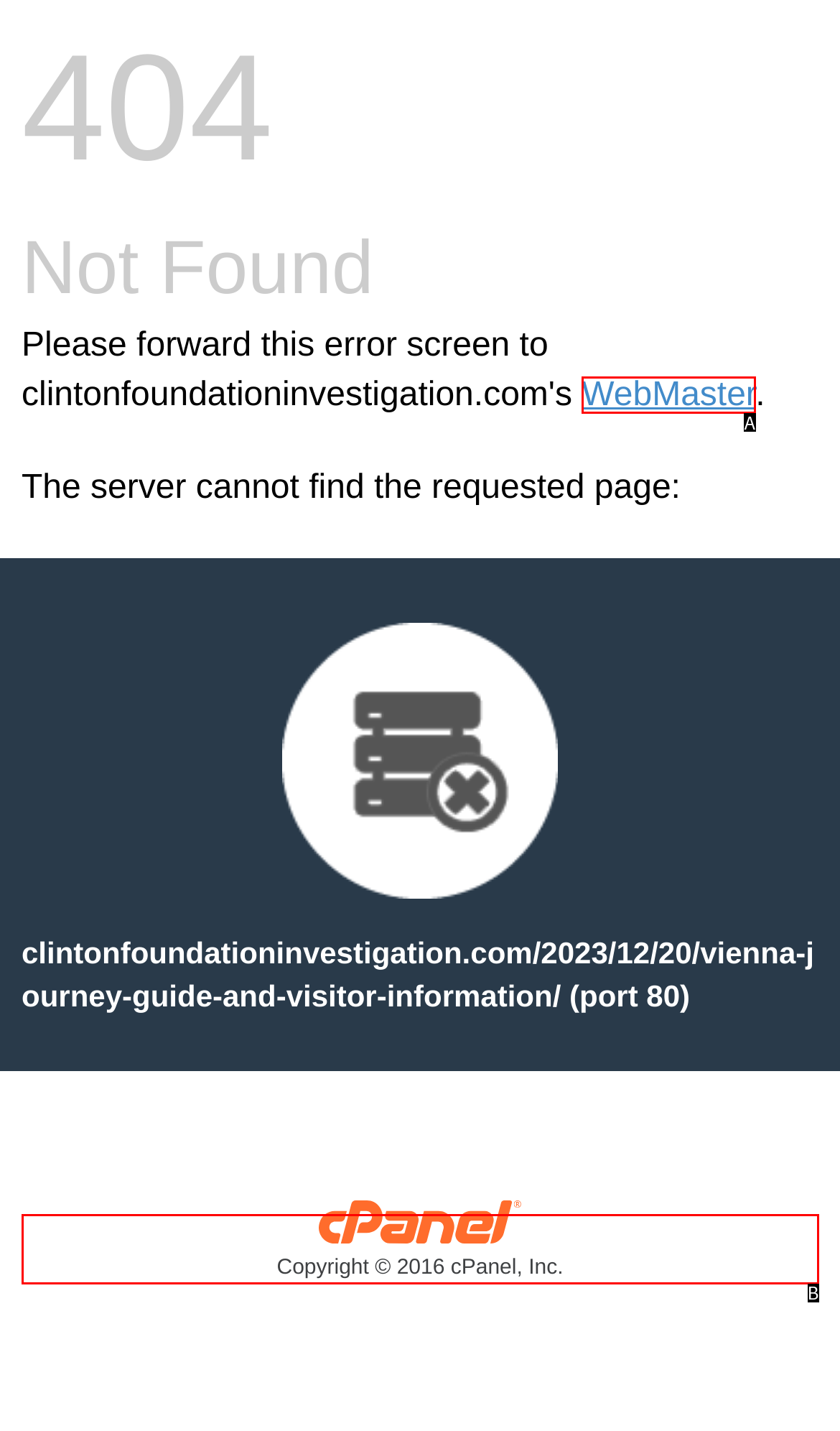Determine which HTML element best fits the description: Copyright © 2016 cPanel, Inc.
Answer directly with the letter of the matching option from the available choices.

B